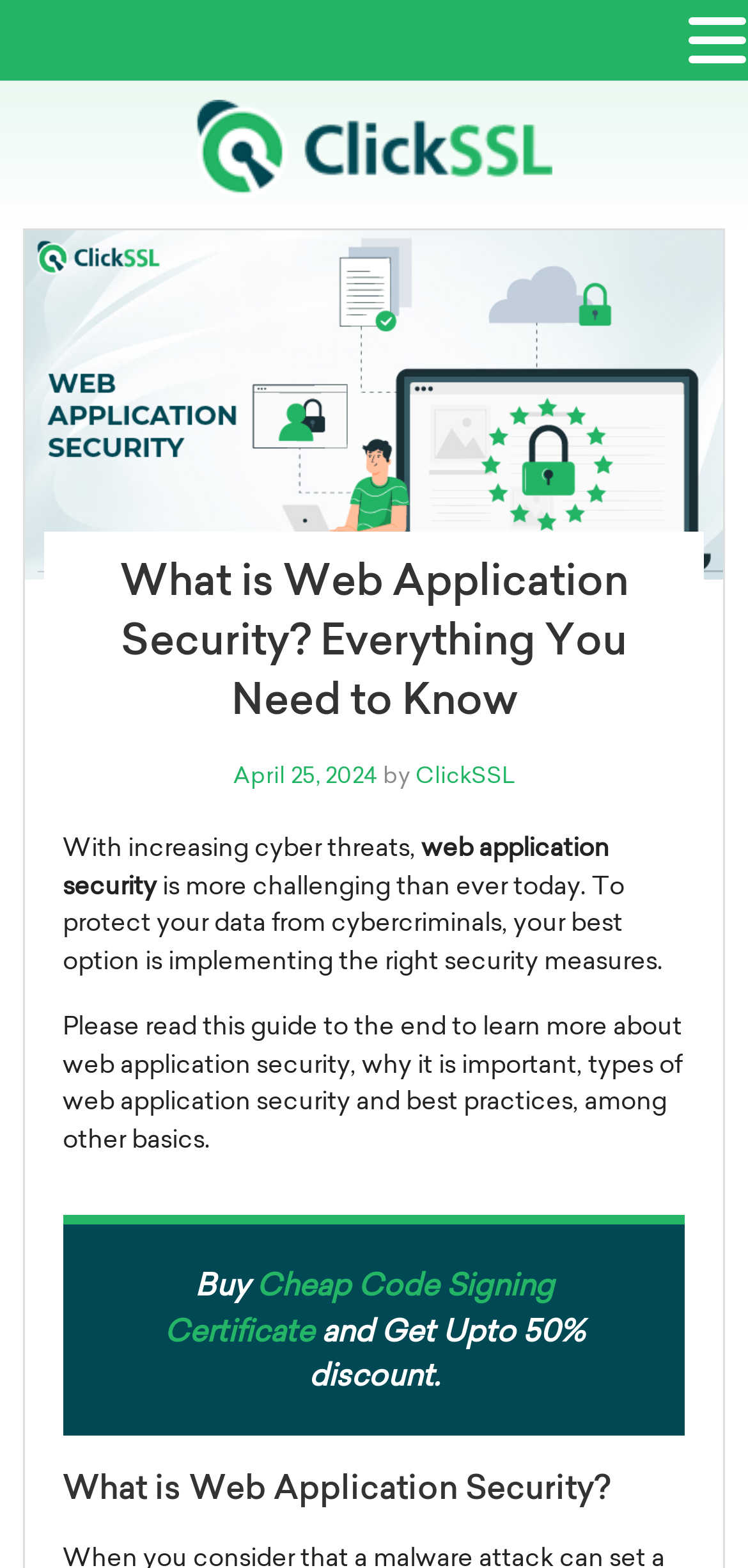What is the date of the article?
Refer to the image and give a detailed answer to the question.

I found the date of the article by looking at the text 'Posted on' followed by a link 'April 25, 2024' which indicates the date the article was posted.